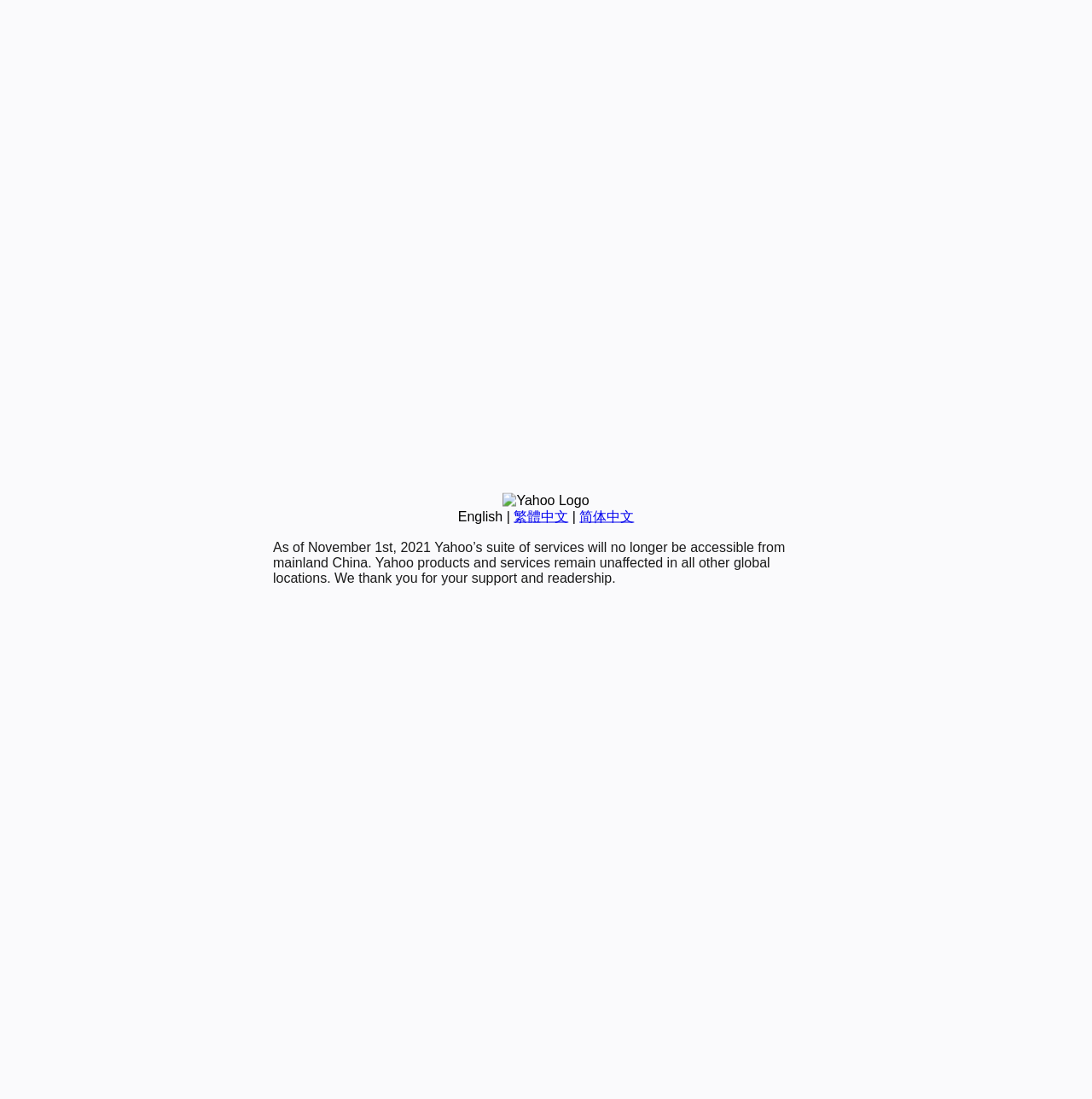Give the bounding box coordinates for the element described by: "English".

[0.419, 0.463, 0.46, 0.476]